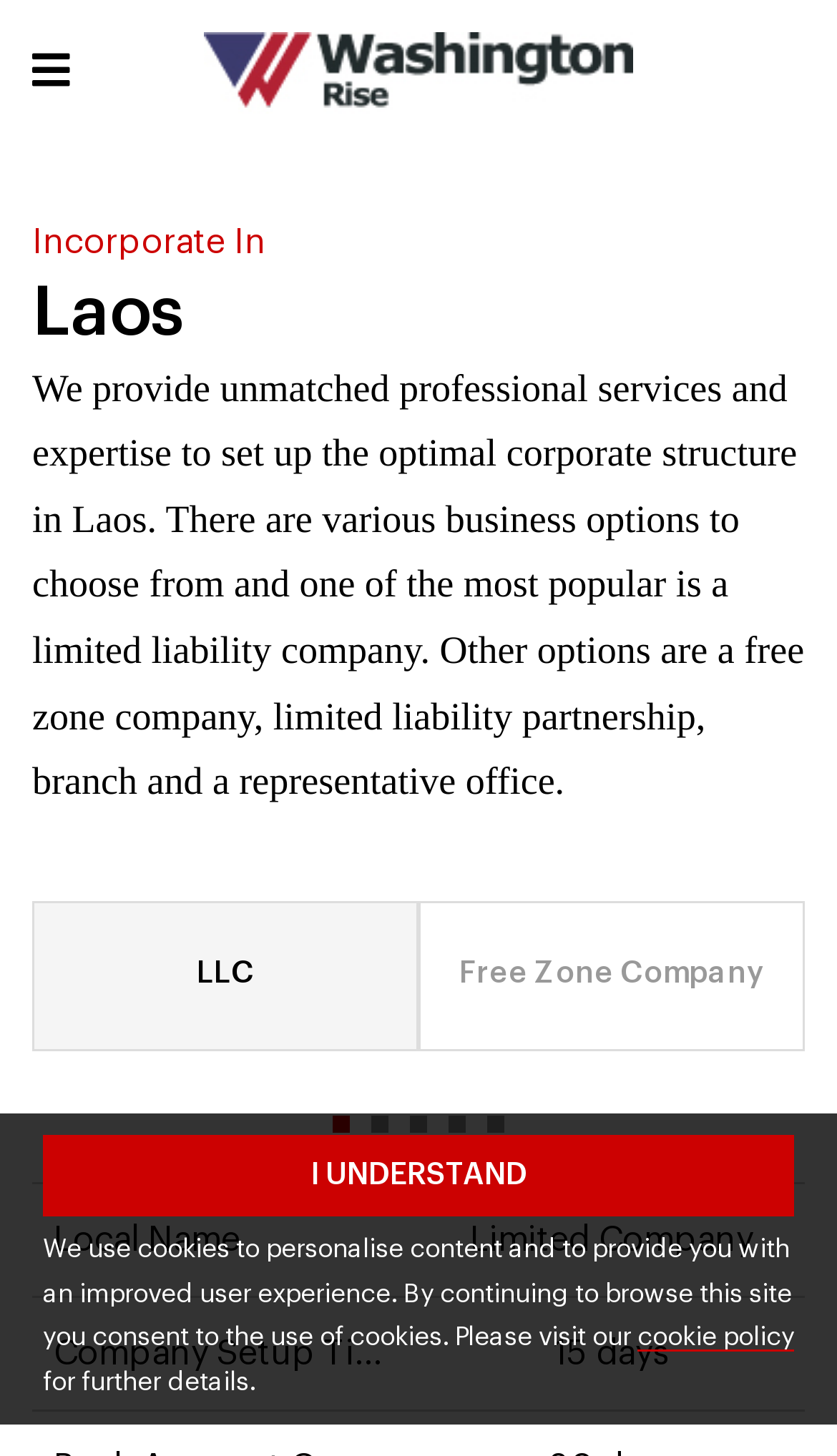Show the bounding box coordinates for the HTML element described as: "Free Zone Company".

[0.5, 0.618, 0.959, 0.722]